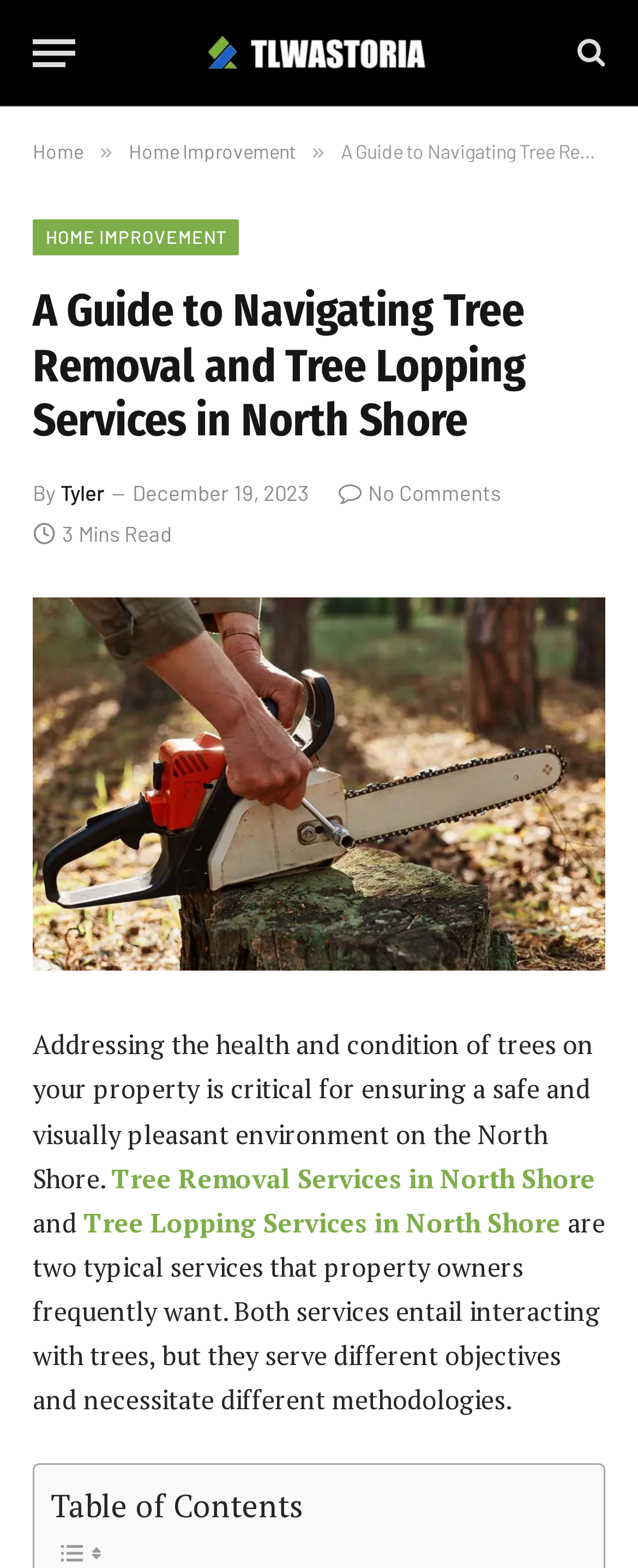Locate the bounding box coordinates of the clickable region to complete the following instruction: "Read the article about tree removal services."

[0.174, 0.74, 0.933, 0.763]